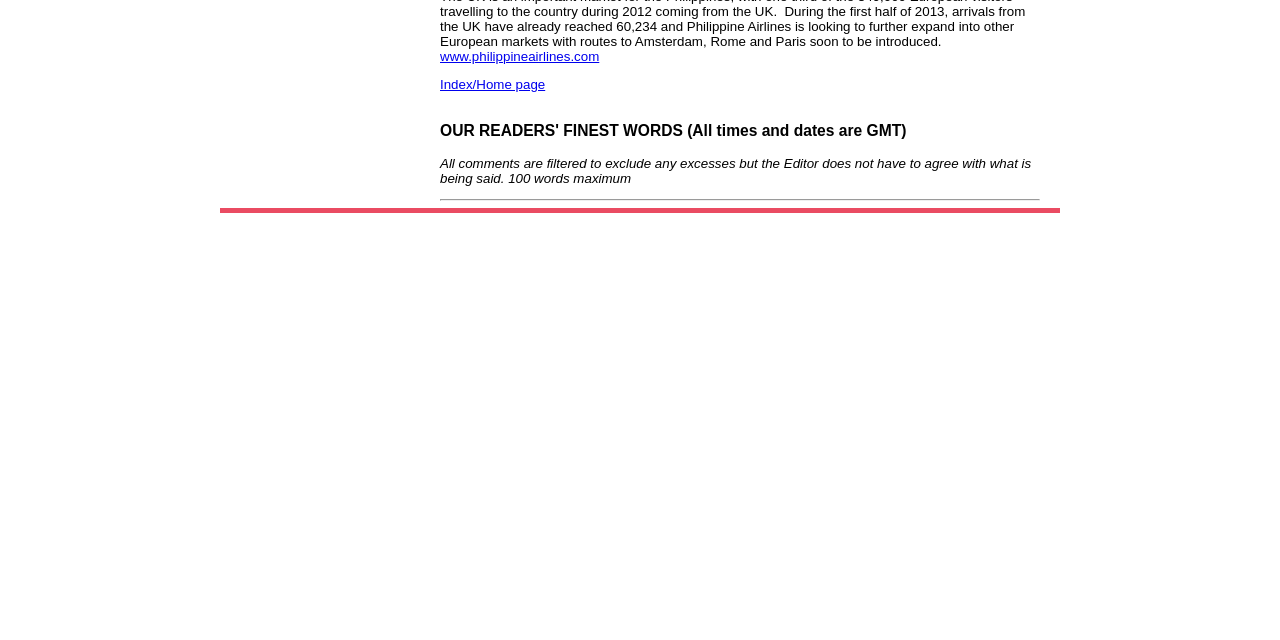Find the bounding box coordinates for the HTML element specified by: "aria-label="Email Address" name="email" placeholder="Email Address"".

None